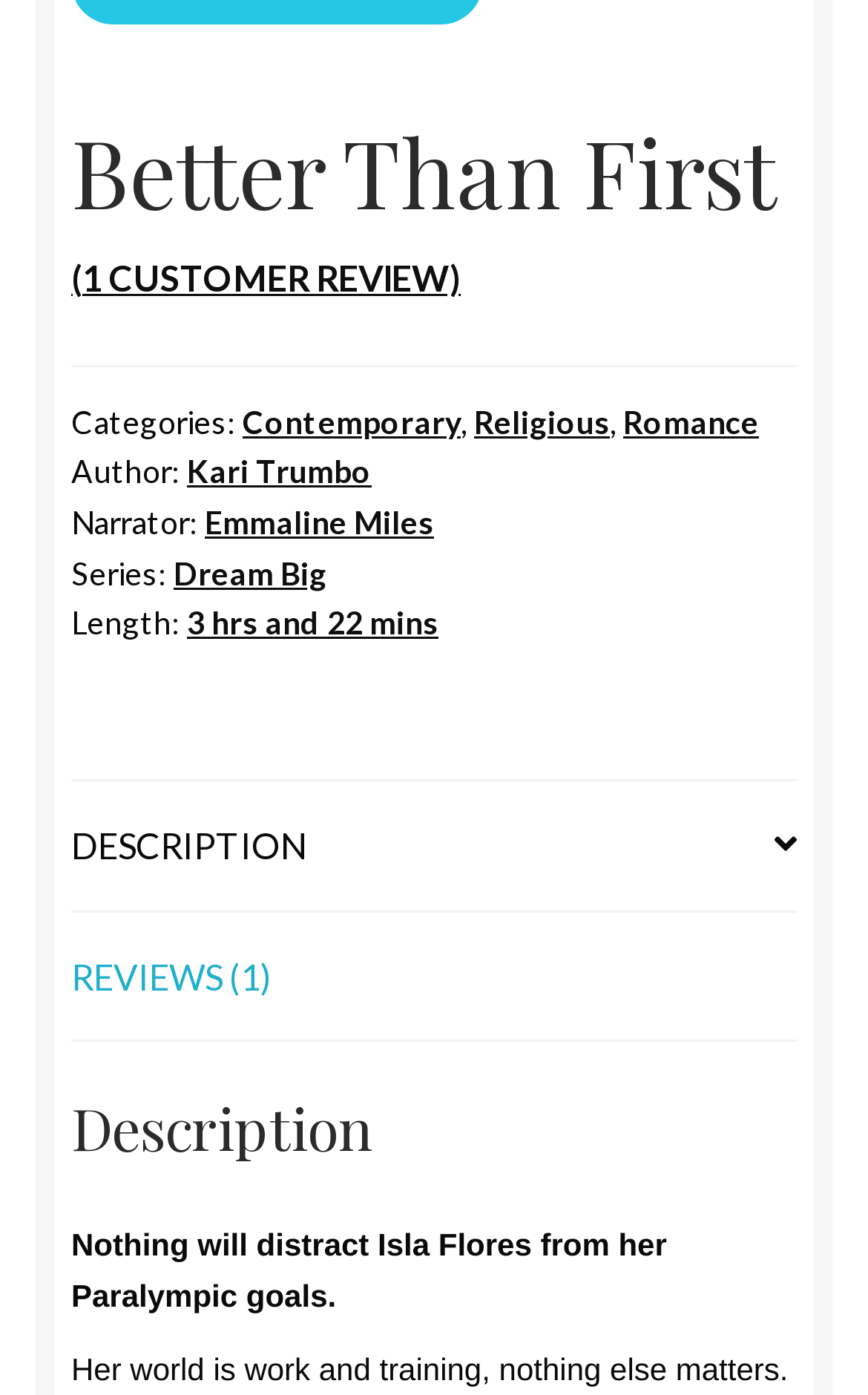Find the bounding box coordinates of the area that needs to be clicked in order to achieve the following instruction: "Switch to REVIEWS tab". The coordinates should be specified as four float numbers between 0 and 1, i.e., [left, top, right, bottom].

[0.082, 0.654, 0.918, 0.746]